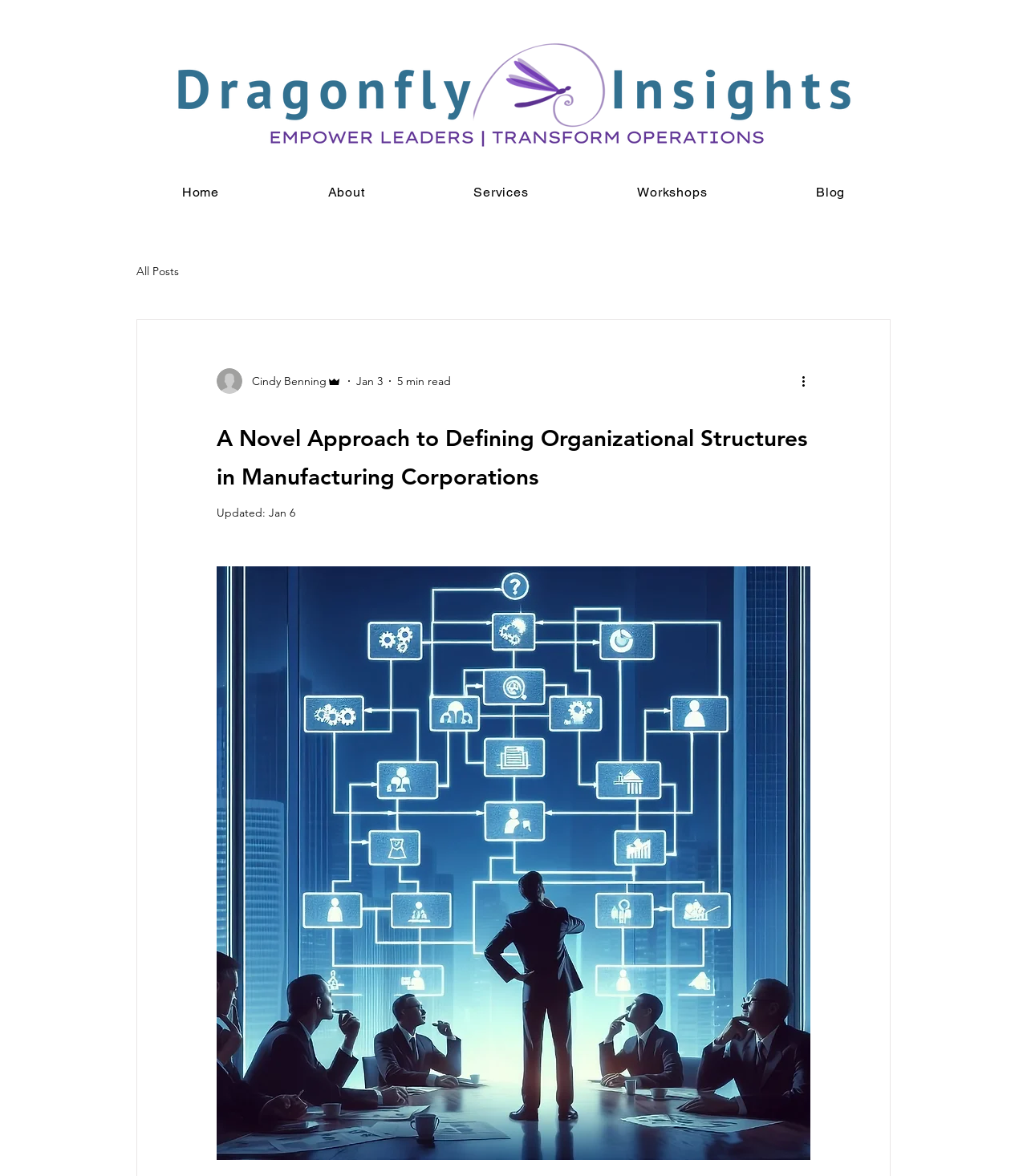Give a one-word or short phrase answer to this question: 
What is the topic of the blog post image?

A group of men in front of a confusing process flow